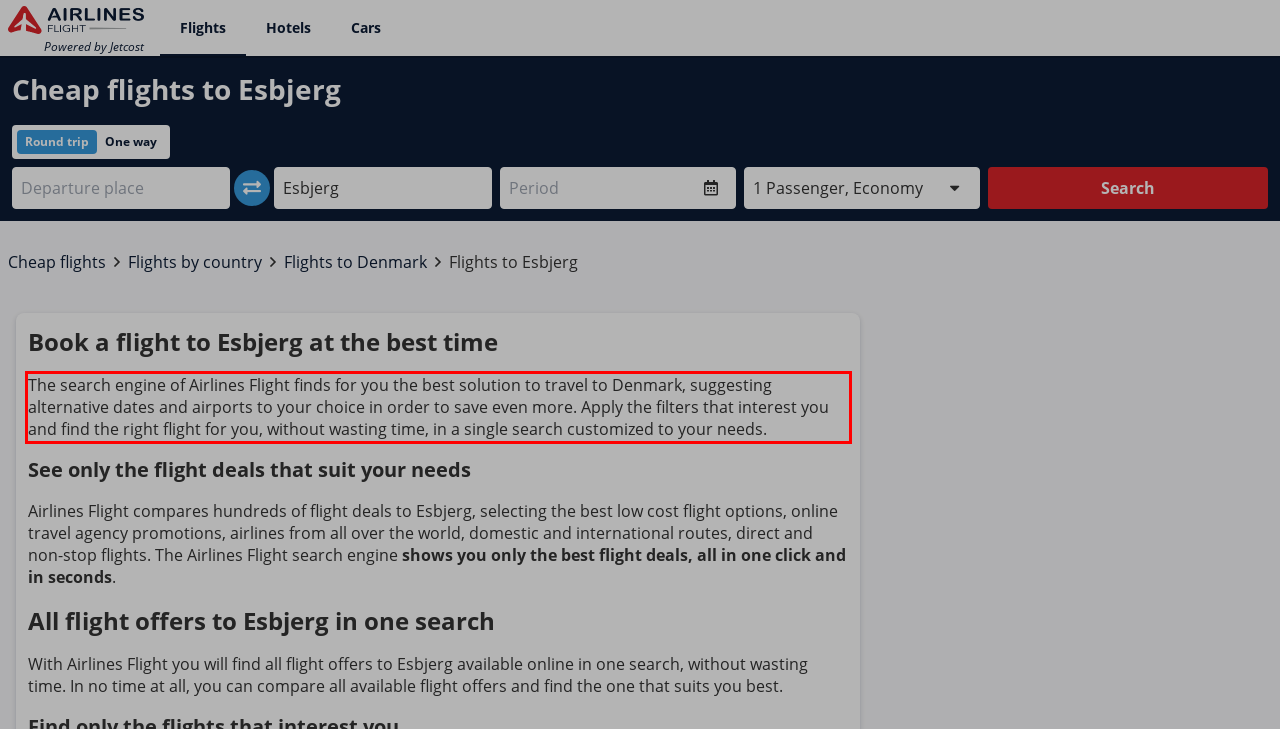Given a screenshot of a webpage, identify the red bounding box and perform OCR to recognize the text within that box.

The search engine of Airlines Flight finds for you the best solution to travel to Denmark, suggesting alternative dates and airports to your choice in order to save even more. Apply the filters that interest you and find the right flight for you, without wasting time, in a single search customized to your needs.